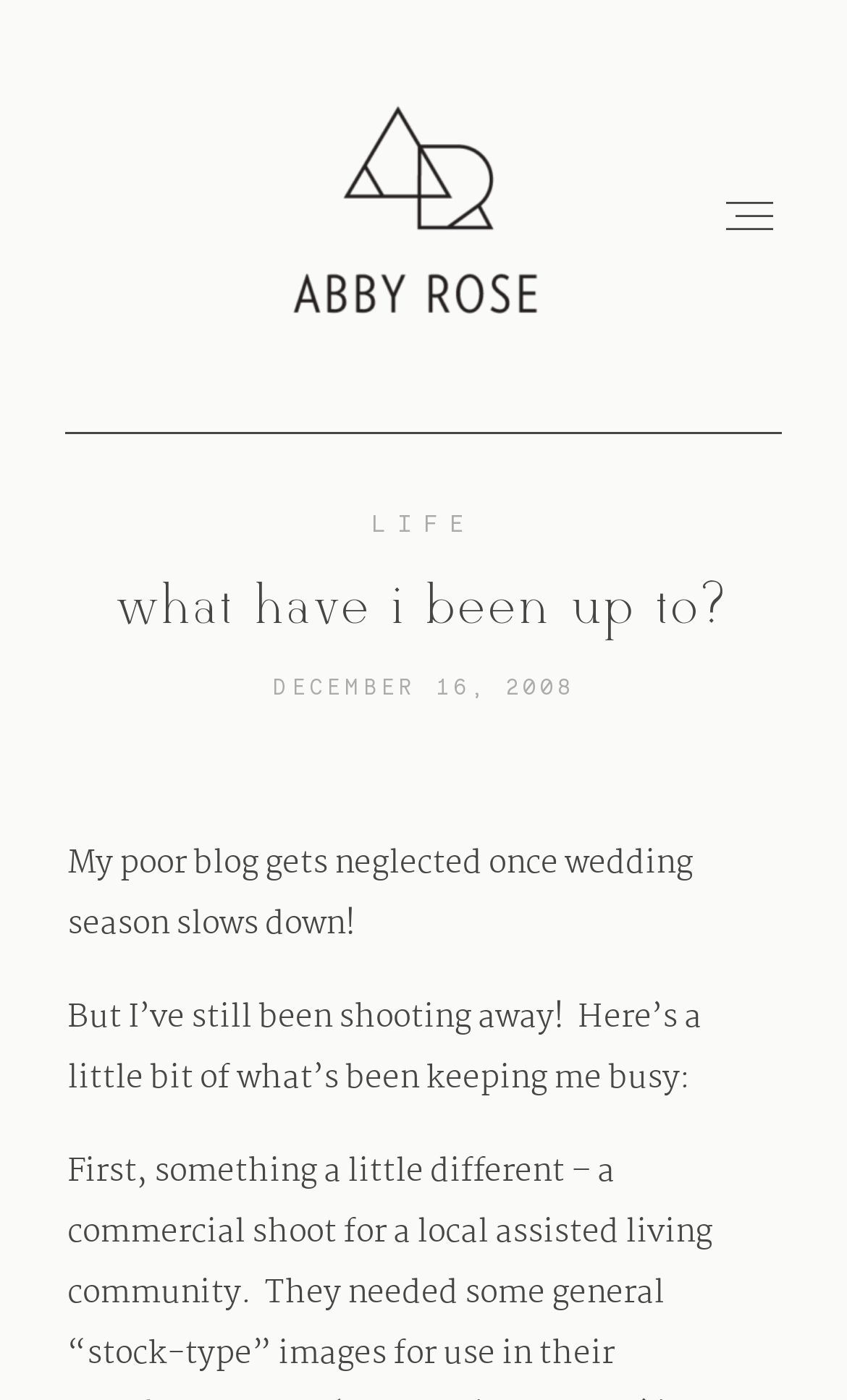Extract the bounding box coordinates for the UI element described as: "Jack Kinsella".

None